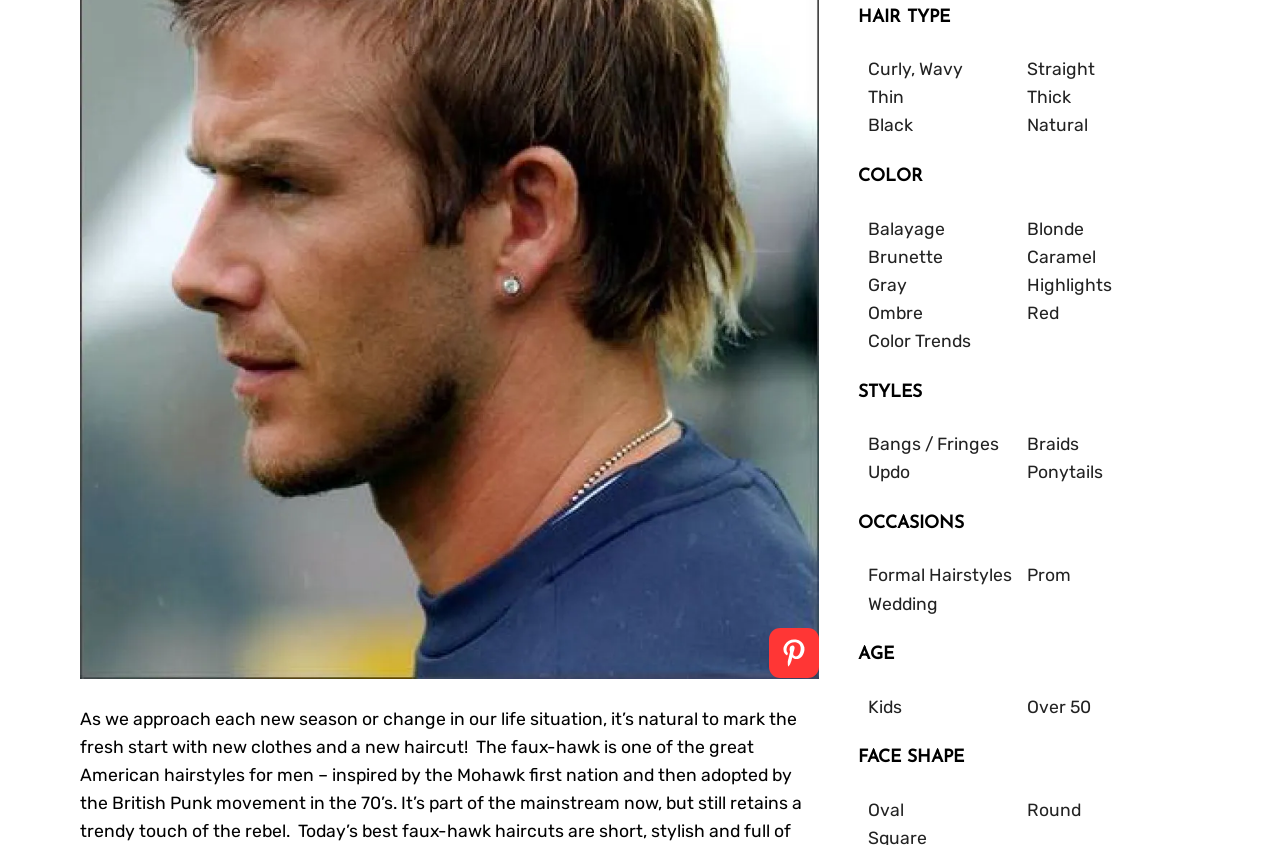Using the webpage screenshot, find the UI element described by Ombre. Provide the bounding box coordinates in the format (top-left x, top-left y, bottom-right x, bottom-right y), ensuring all values are floating point numbers between 0 and 1.

[0.678, 0.358, 0.721, 0.382]